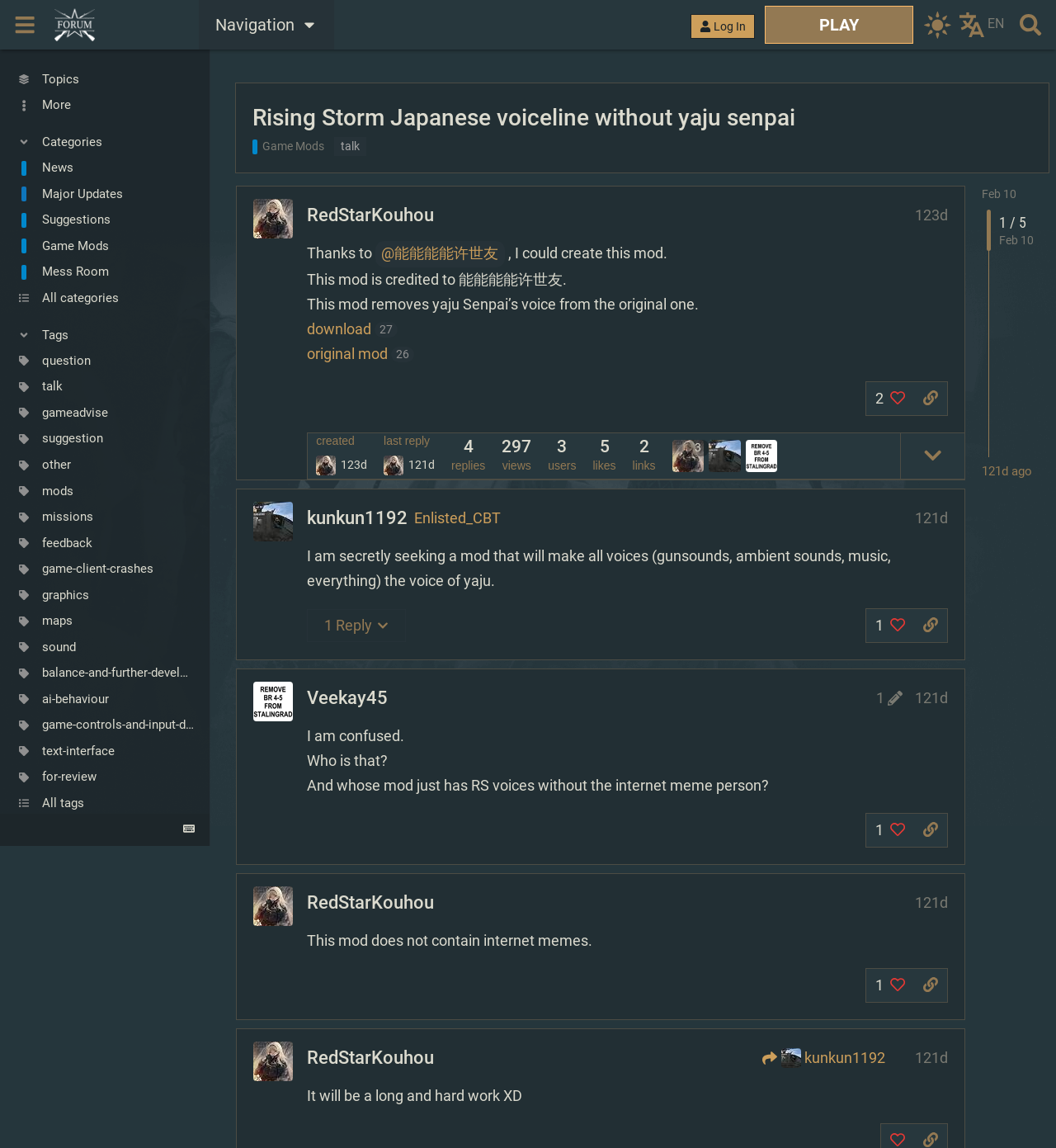Determine the bounding box coordinates of the clickable element to achieve the following action: 'Click the 'PLAY' button'. Provide the coordinates as four float values between 0 and 1, formatted as [left, top, right, bottom].

[0.724, 0.005, 0.865, 0.038]